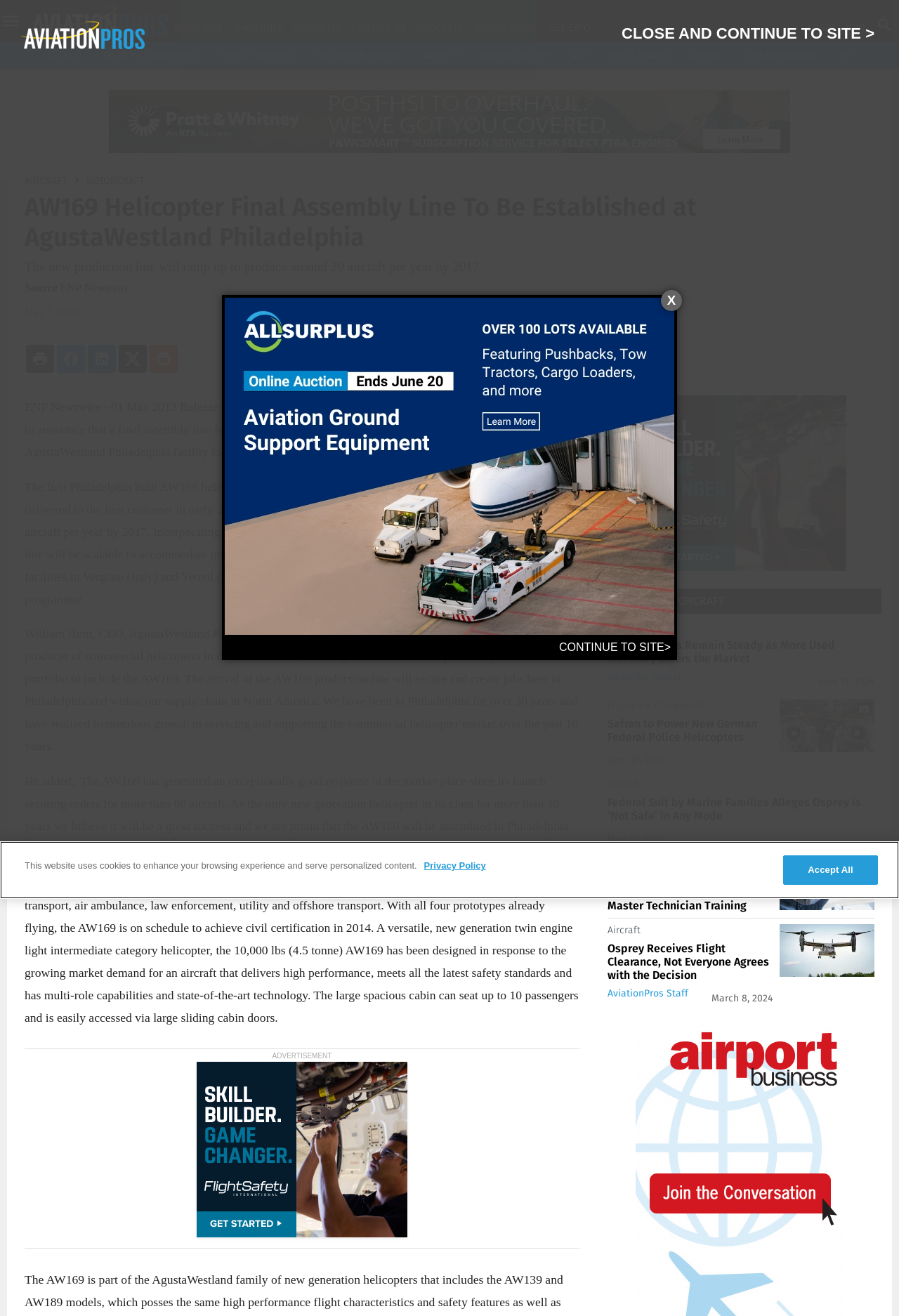Please locate the bounding box coordinates of the region I need to click to follow this instruction: "Visit the 'AviationPros Showcase'".

[0.0, 0.454, 0.025, 0.472]